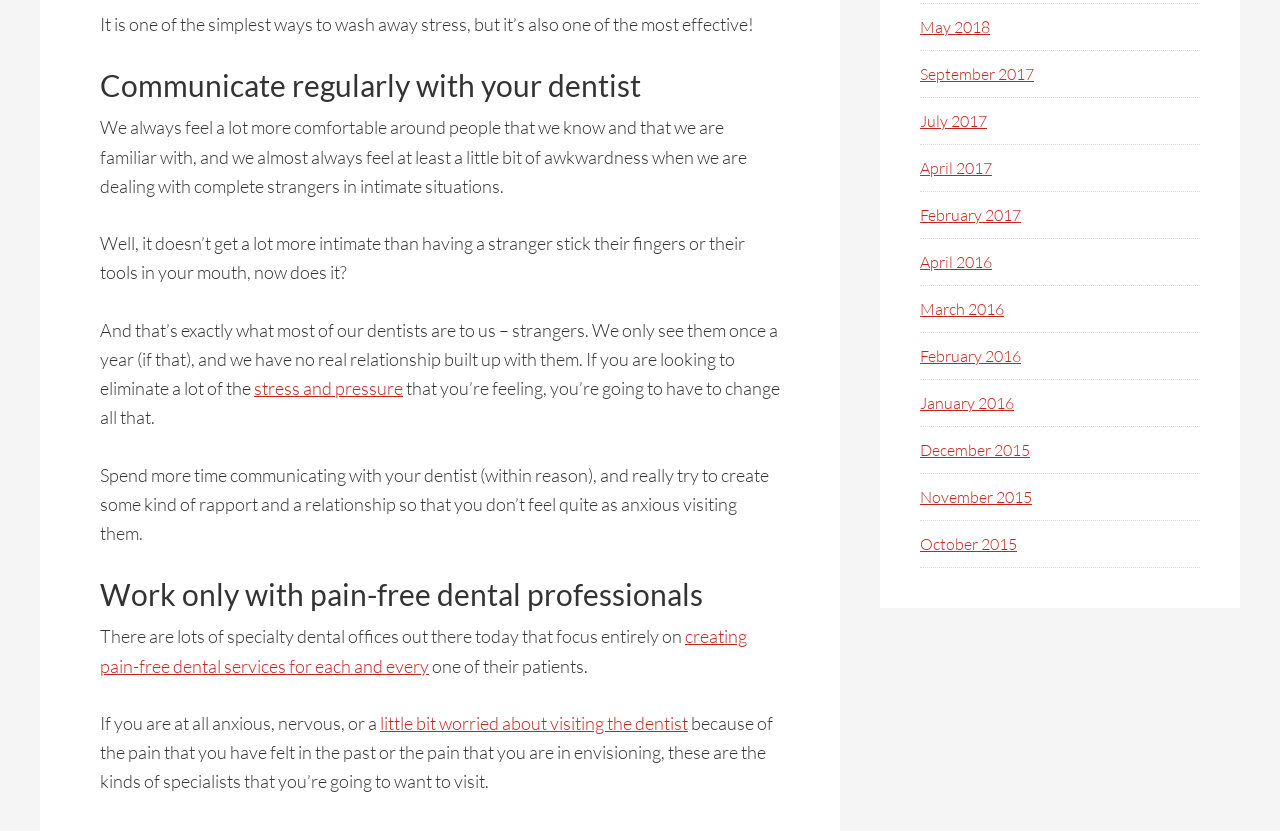Please identify the bounding box coordinates of the element I should click to complete this instruction: 'Read more about 'creating pain-free dental services for each and every''. The coordinates should be given as four float numbers between 0 and 1, like this: [left, top, right, bottom].

[0.078, 0.753, 0.584, 0.814]